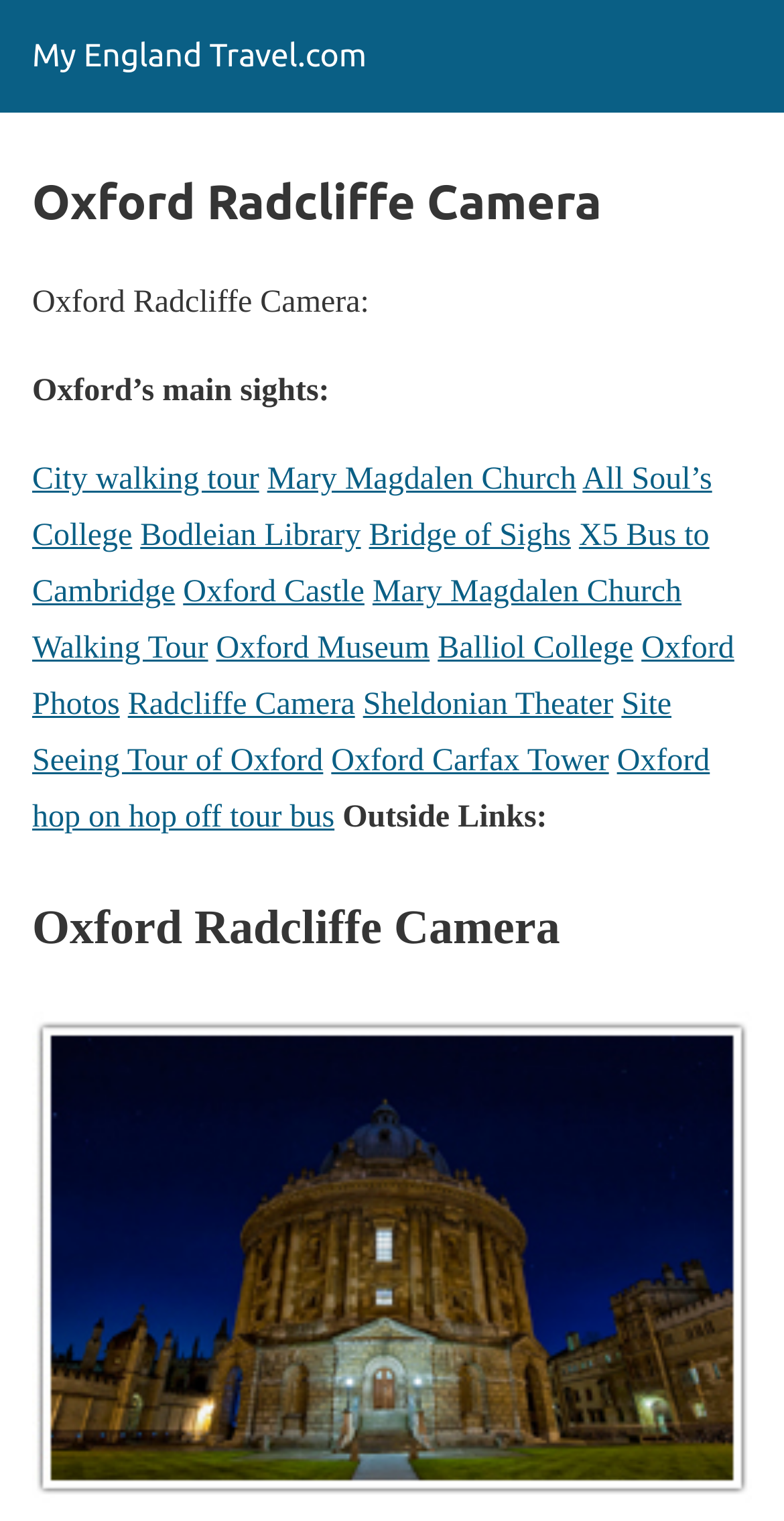Locate the bounding box coordinates of the element you need to click to accomplish the task described by this instruction: "Explore the Bodleian Library".

[0.179, 0.341, 0.46, 0.364]